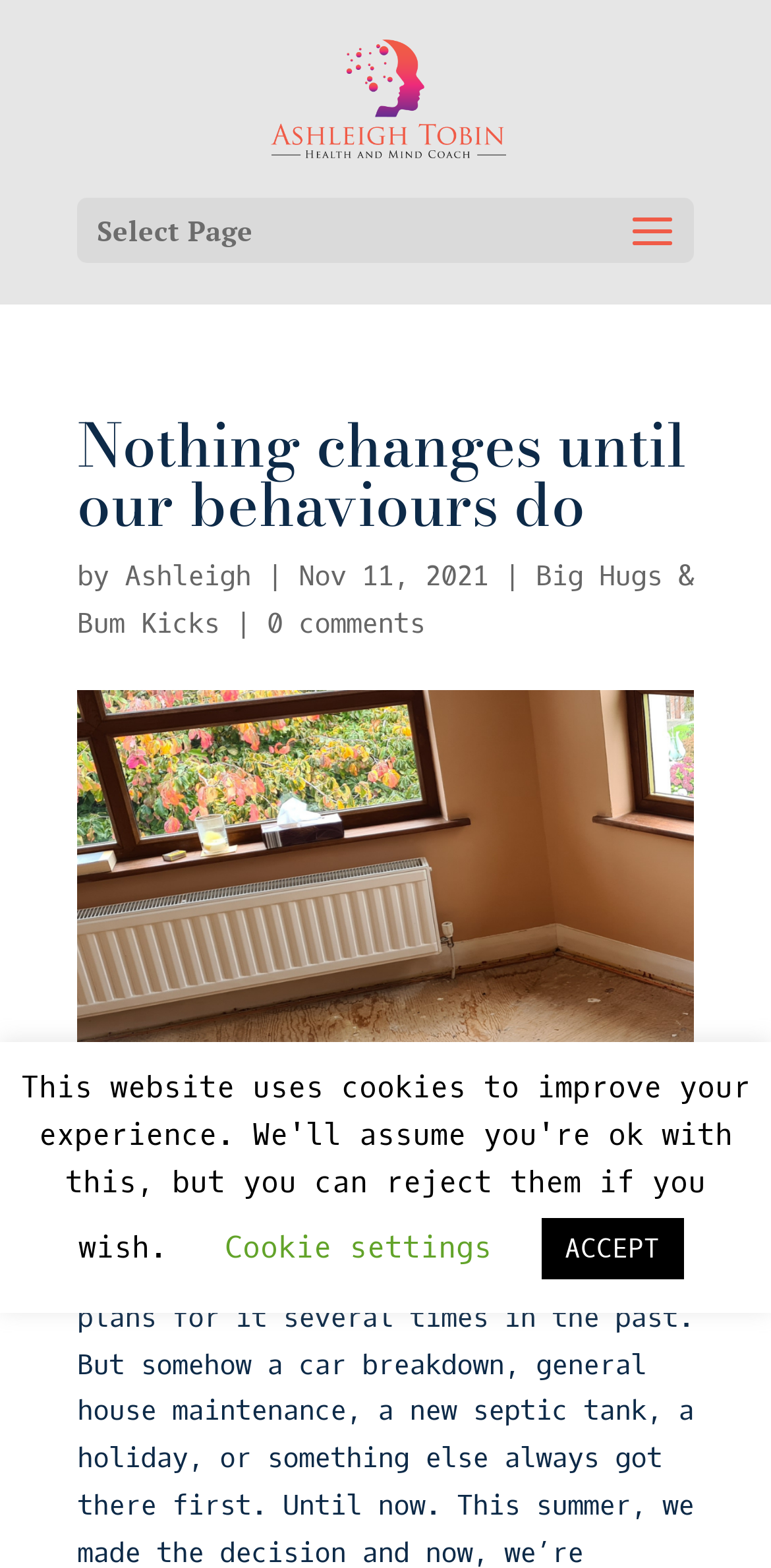Extract the bounding box coordinates for the HTML element that matches this description: "Ashleigh". The coordinates should be four float numbers between 0 and 1, i.e., [left, top, right, bottom].

[0.162, 0.356, 0.326, 0.38]